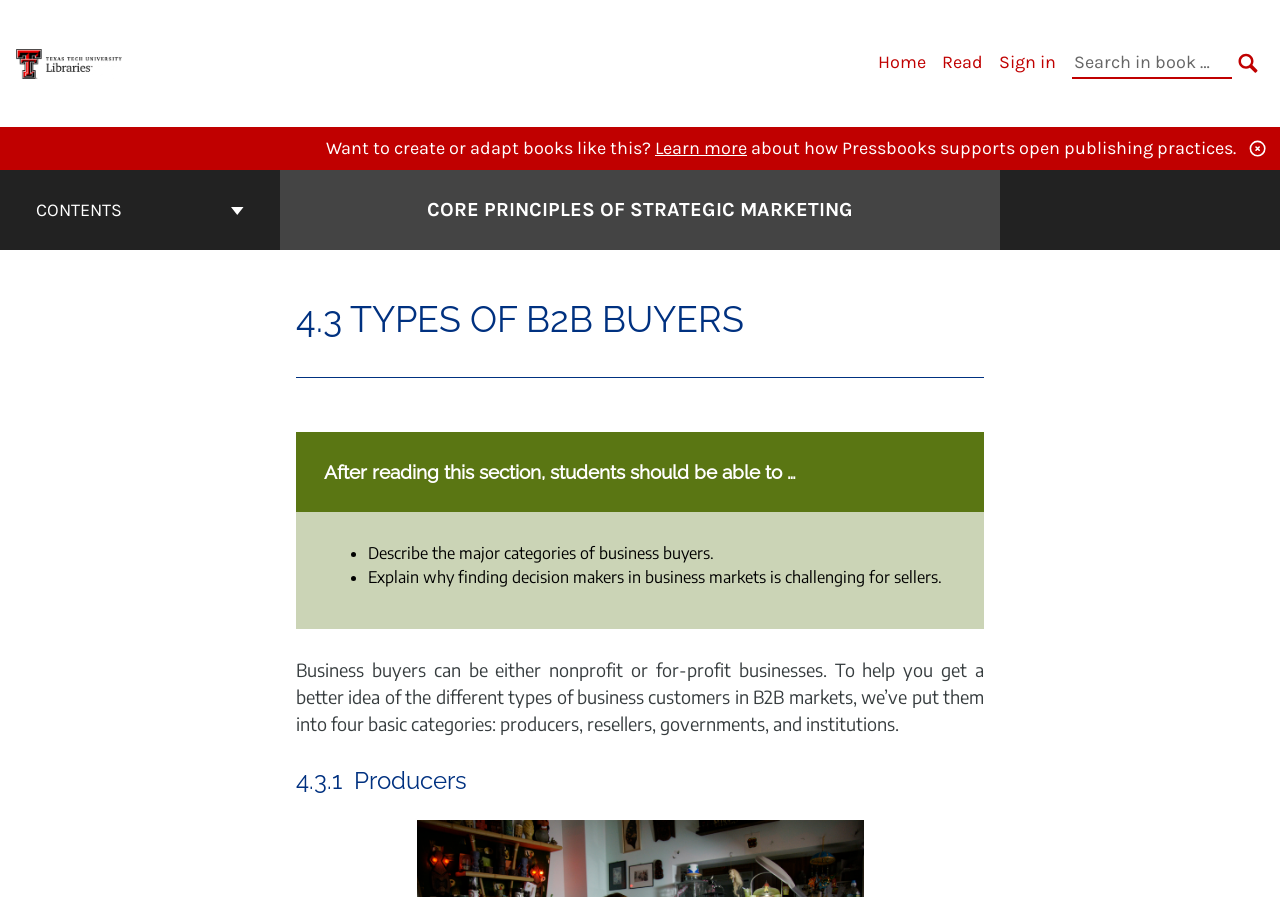What is the title of the current section?
Using the image as a reference, answer the question in detail.

The title of the current section is located at the top of the webpage, and it is a heading element with the text '4.3 TYPES OF B2B BUYERS'.